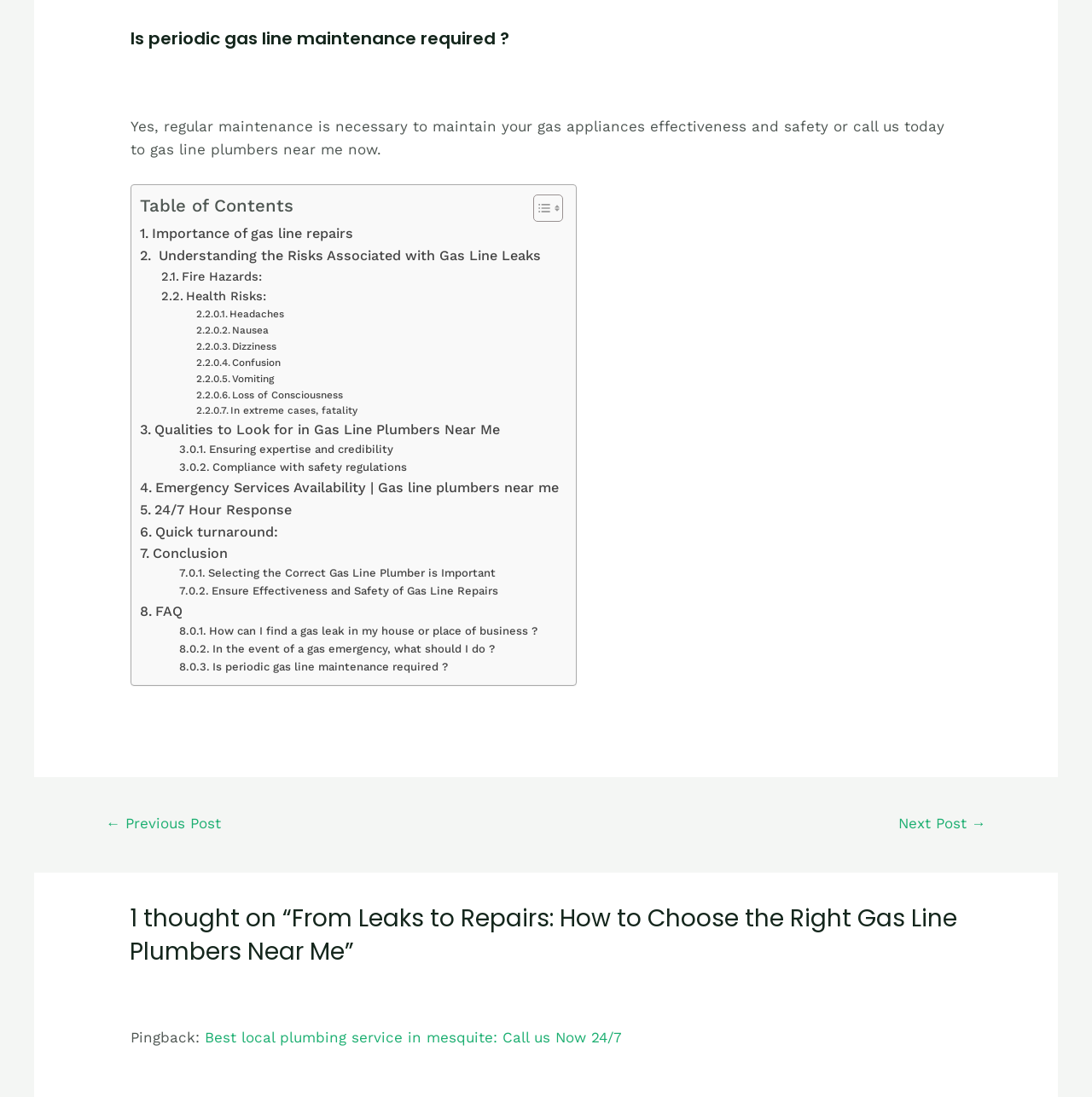Specify the bounding box coordinates for the region that must be clicked to perform the given instruction: "Check FAQ".

[0.128, 0.547, 0.167, 0.568]